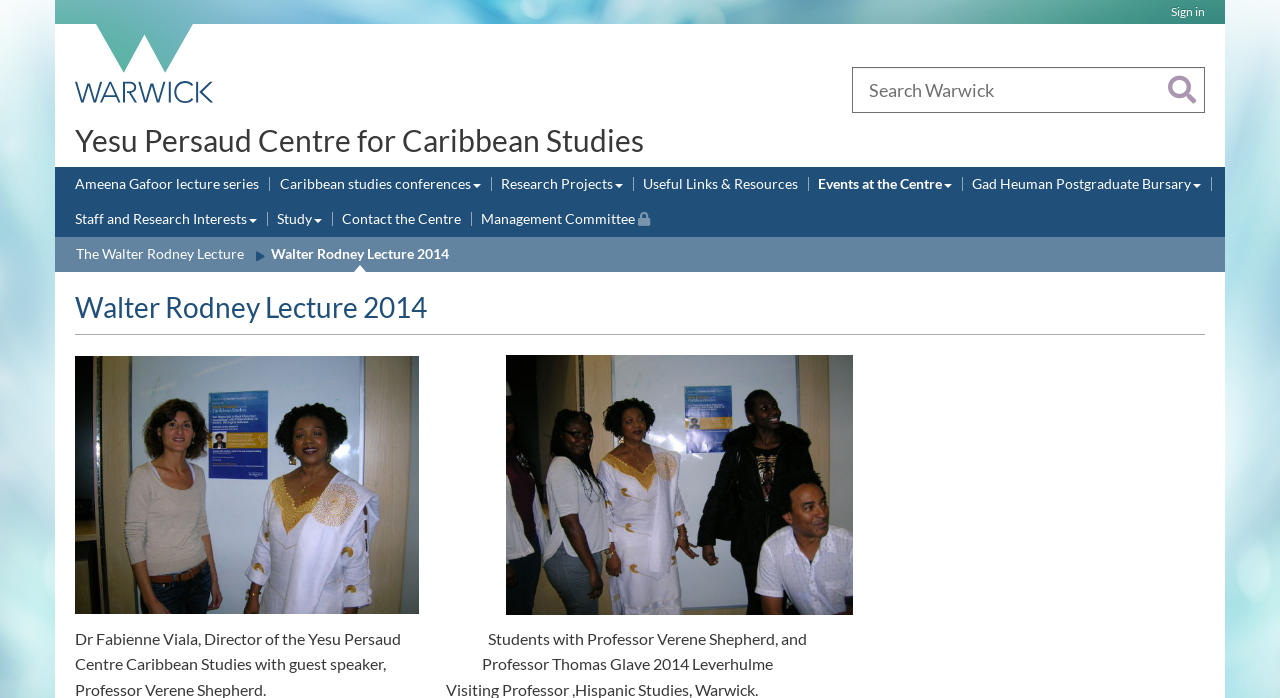Deliver a detailed narrative of the webpage's visual and textual elements.

This webpage is about the Walter Rodney Lecture 2014, featuring a collection of photos taken during the event. At the top, there is a utility bar with a "Sign in" link and a University of Warwick homepage link, accompanied by an image of the university's logo. Below this, there is a navigation section with links to various university departments, including Study, Research, Business, Alumni, News, and Engagement.

On the left side, there is a primary navigation menu with links to the Yesu Persaud Centre for Caribbean Studies, Ameena Gafoor lecture series, Caribbean studies conferences, Research Projects, Useful Links & Resources, Events at the Centre, Gad Heuman Postgraduate Bursary, Staff and Research Interests, Study, and Contact the Centre. Some of these links have submenus.

The main content area features a heading that reads "Walter Rodney Lecture 2014" and a series of images with captions. The first image shows Dr. Fabienne Viala, Director of the Yesu Persaud Centre for Caribbean Studies, with guest speaker Professor Verene Shepherd. The second image depicts students with Professor Verene Shepherd and Professor Thomas Glave, the 2014 Leverhulme Visiting Professor of Hispanic Studies at Warwick. The captions provide context for the images, describing the people and events depicted.

There is also a secondary navigation menu on the left side, which includes links to The Walter Rodney Lecture and Walter Rodney Lecture 2014. At the bottom of the page, there is a header section with a heading that reads "Walter Rodney Lecture 2014" again.